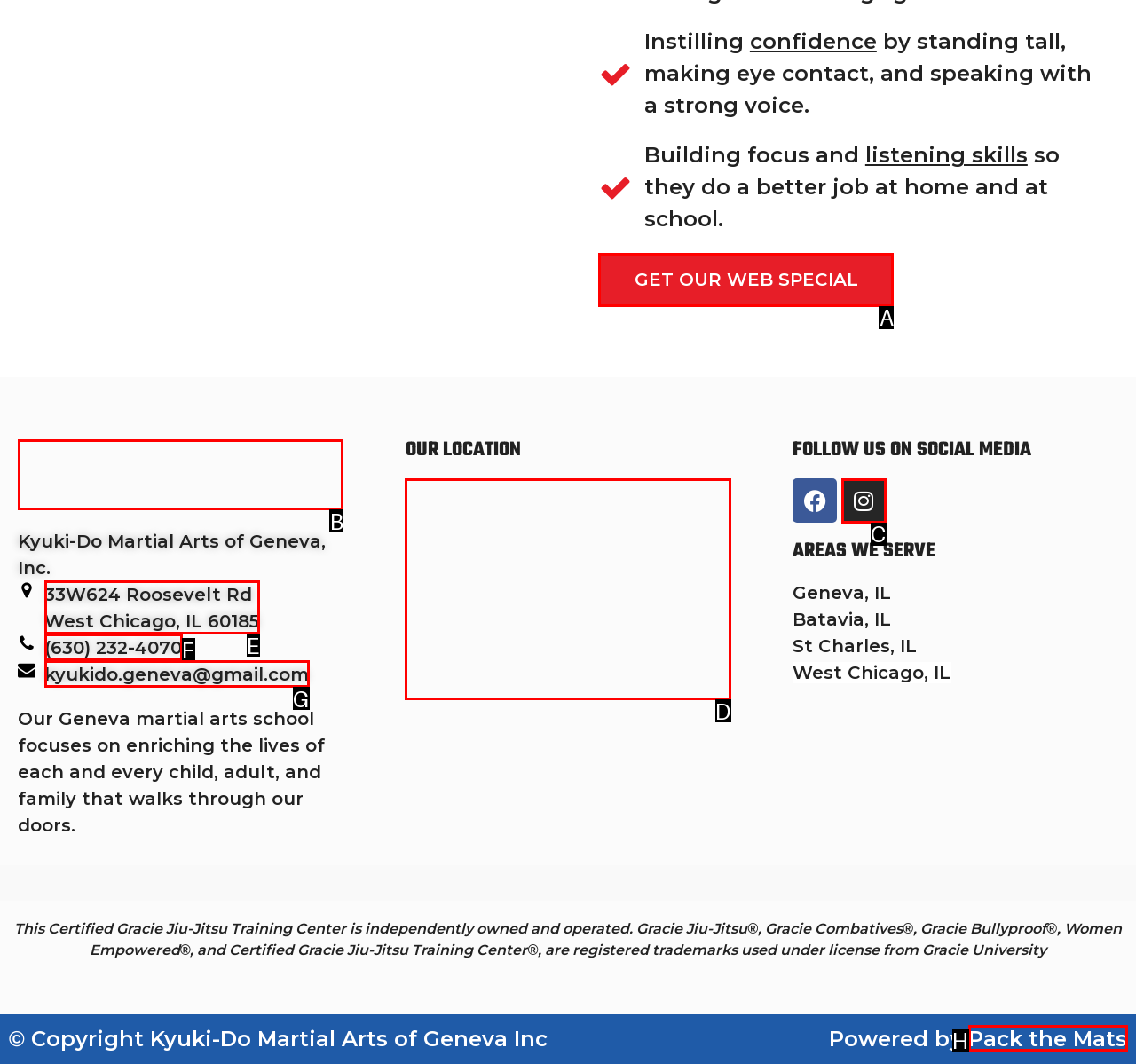Please indicate which HTML element should be clicked to fulfill the following task: View the location on the map. Provide the letter of the selected option.

D